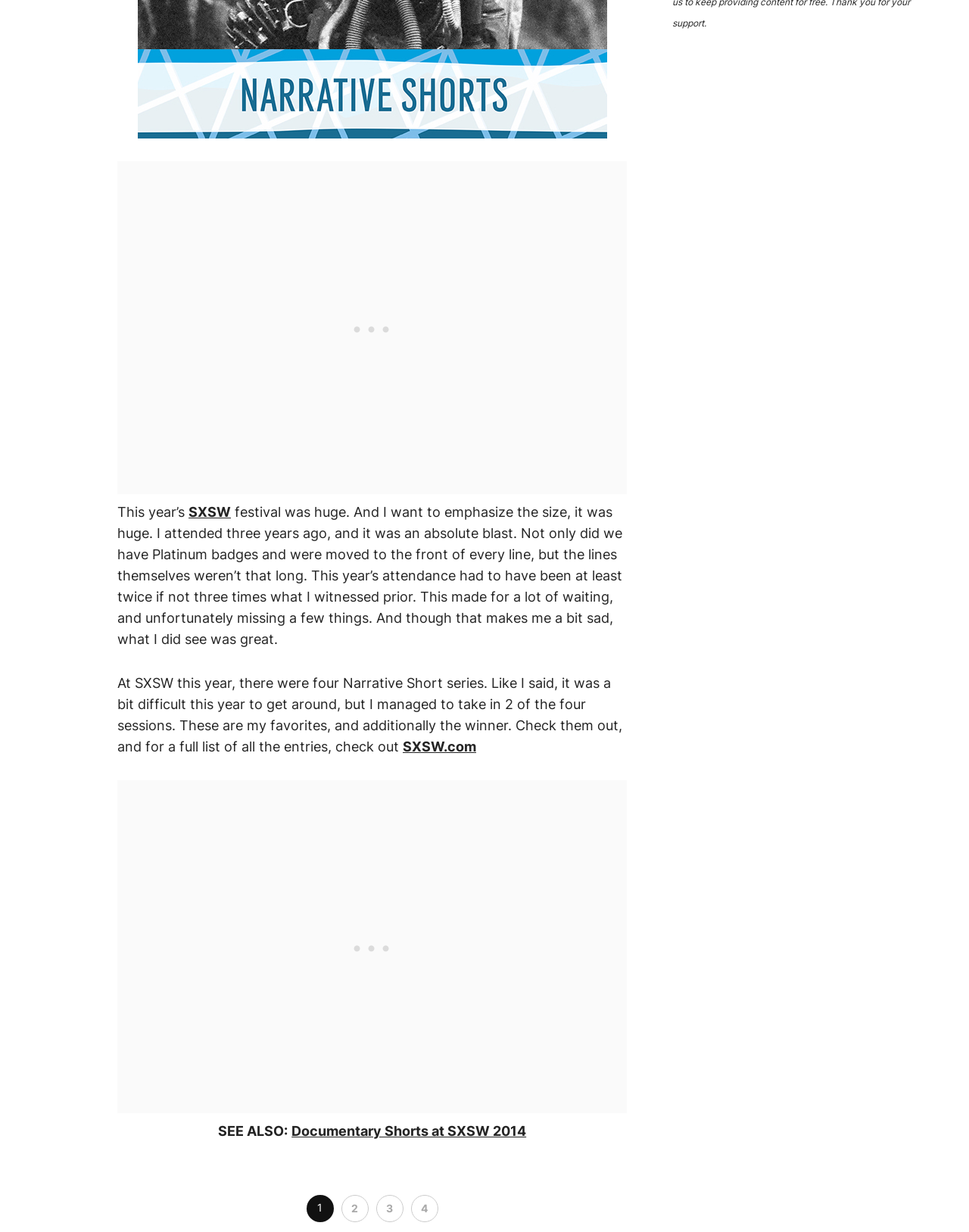Determine the bounding box coordinates of the clickable element necessary to fulfill the instruction: "Read about Documentary Shorts at SXSW 2014". Provide the coordinates as four float numbers within the 0 to 1 range, i.e., [left, top, right, bottom].

[0.301, 0.911, 0.543, 0.924]